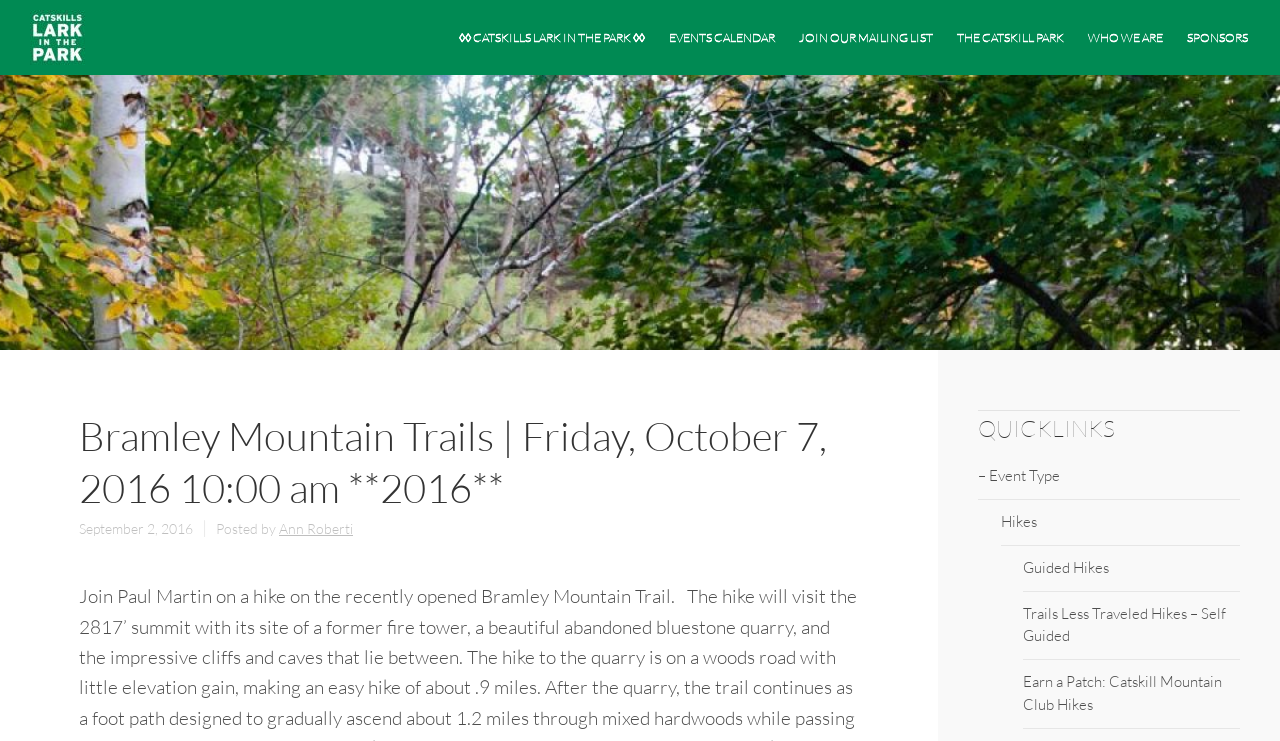Who posted the article?
We need a detailed and meticulous answer to the question.

The author of the article can be found in the StaticText element 'Posted by' which is a sibling of the time element. The author's name is a link element with the text 'Ann Roberti'.